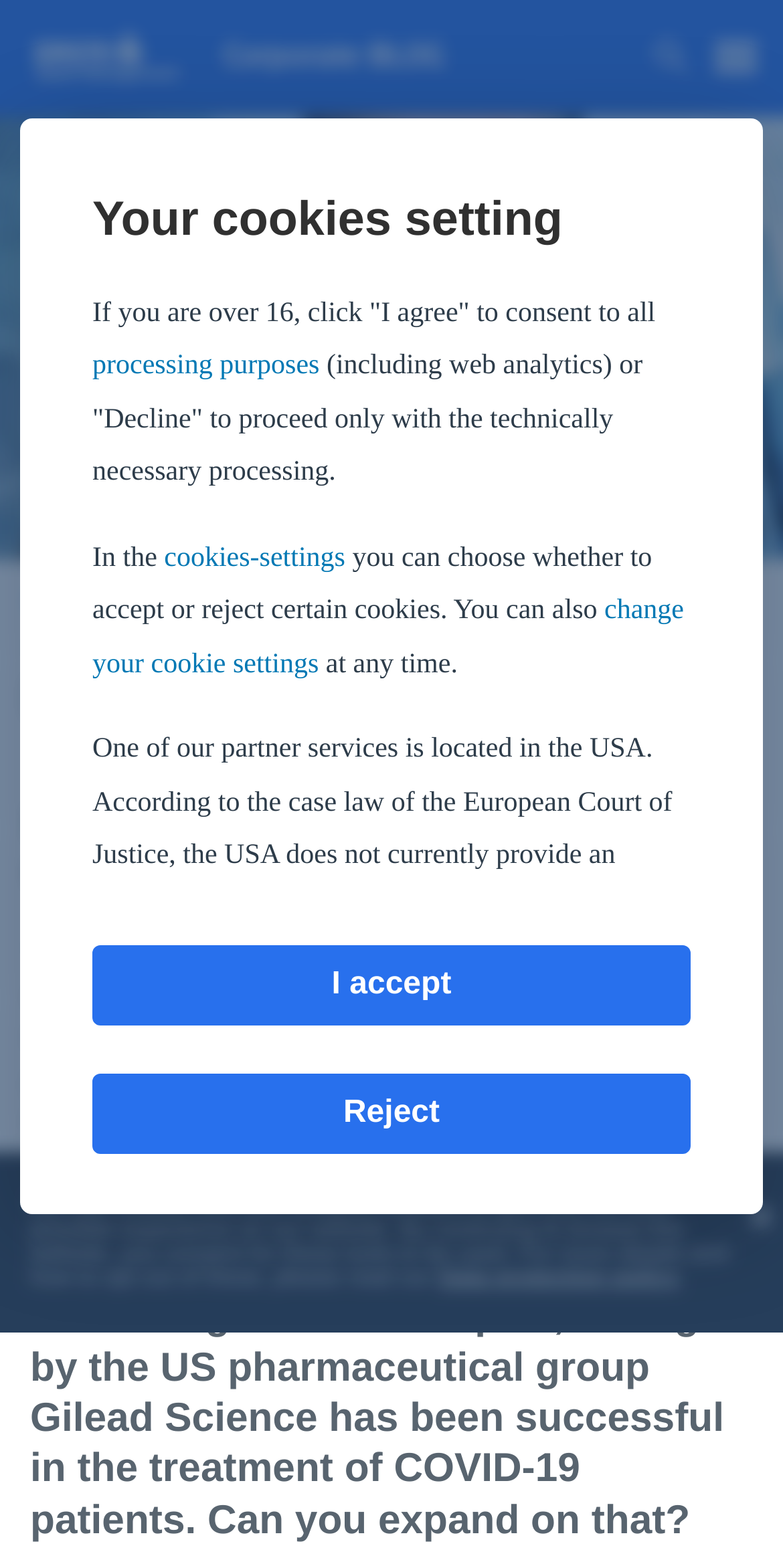What is the topic of the article?
Answer the question with as much detail as you can, using the image as a reference.

I determined the topic of the article by reading the headings and content, which discusses the biotechnology sector's search for a COVID-19 remedy and mentions Gilead Sciences' efforts.